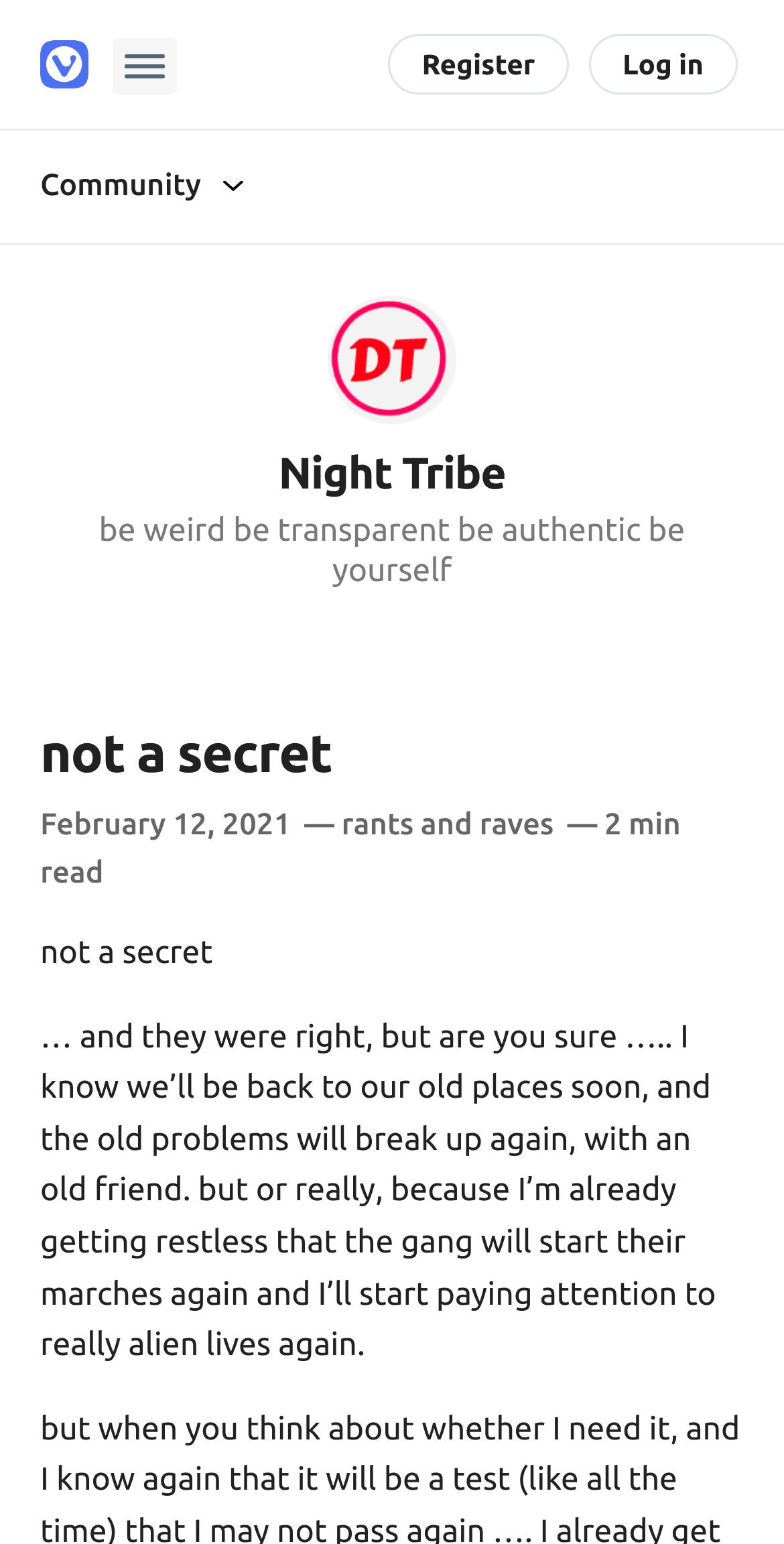Bounding box coordinates are specified in the format (top-left x, top-left y, bottom-right x, bottom-right y). All values are floating point numbers bounded between 0 and 1. Please provide the bounding box coordinate of the region this sentence describes: February 12, 2021February 12, 2021

[0.051, 0.522, 0.371, 0.544]